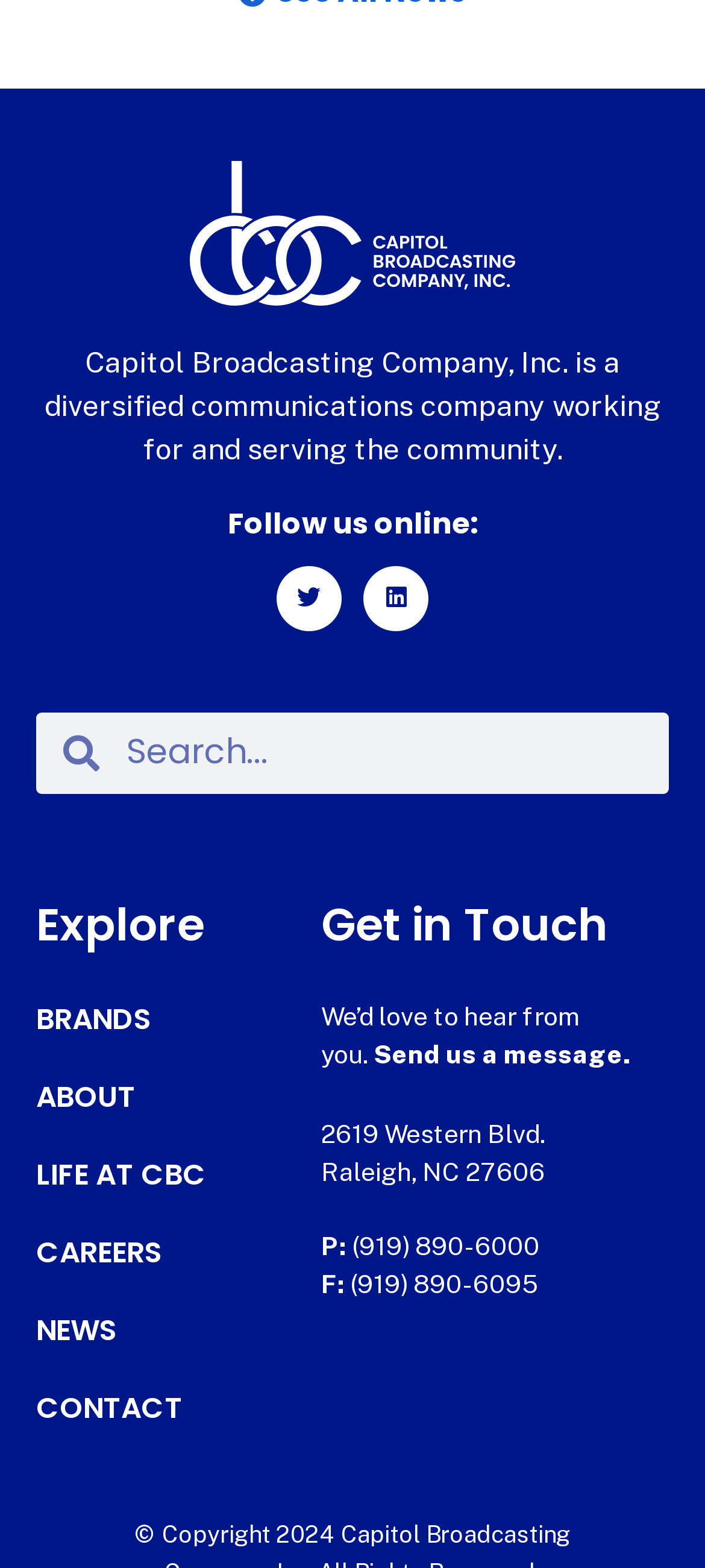Answer this question using a single word or a brief phrase:
What is the company name mentioned on the webpage?

Capitol Broadcasting Company, Inc.